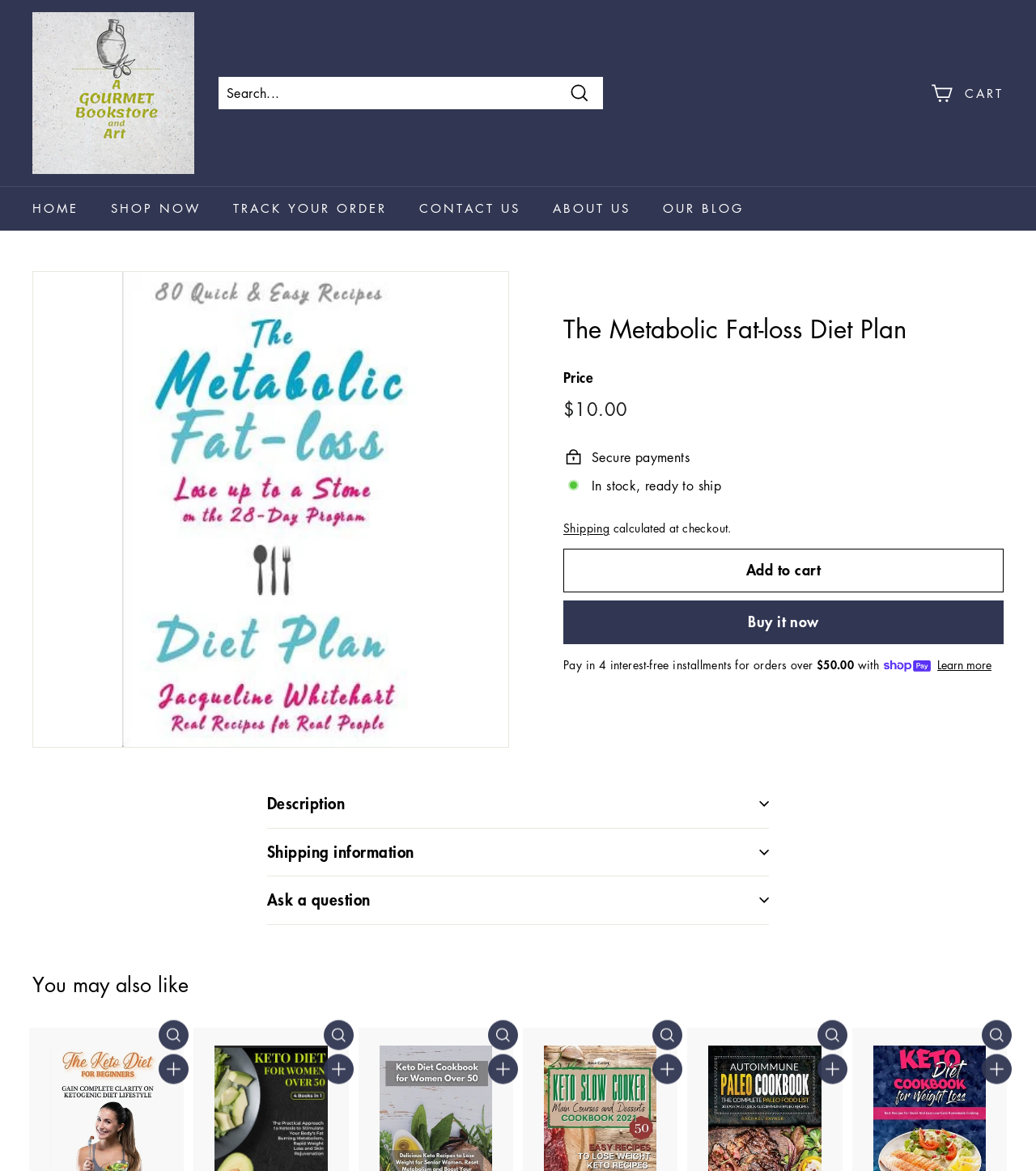Refer to the element description Crypto Signals App (Android) and identify the corresponding bounding box in the screenshot. Format the coordinates as (top-left x, top-left y, bottom-right x, bottom-right y) with values in the range of 0 to 1.

None